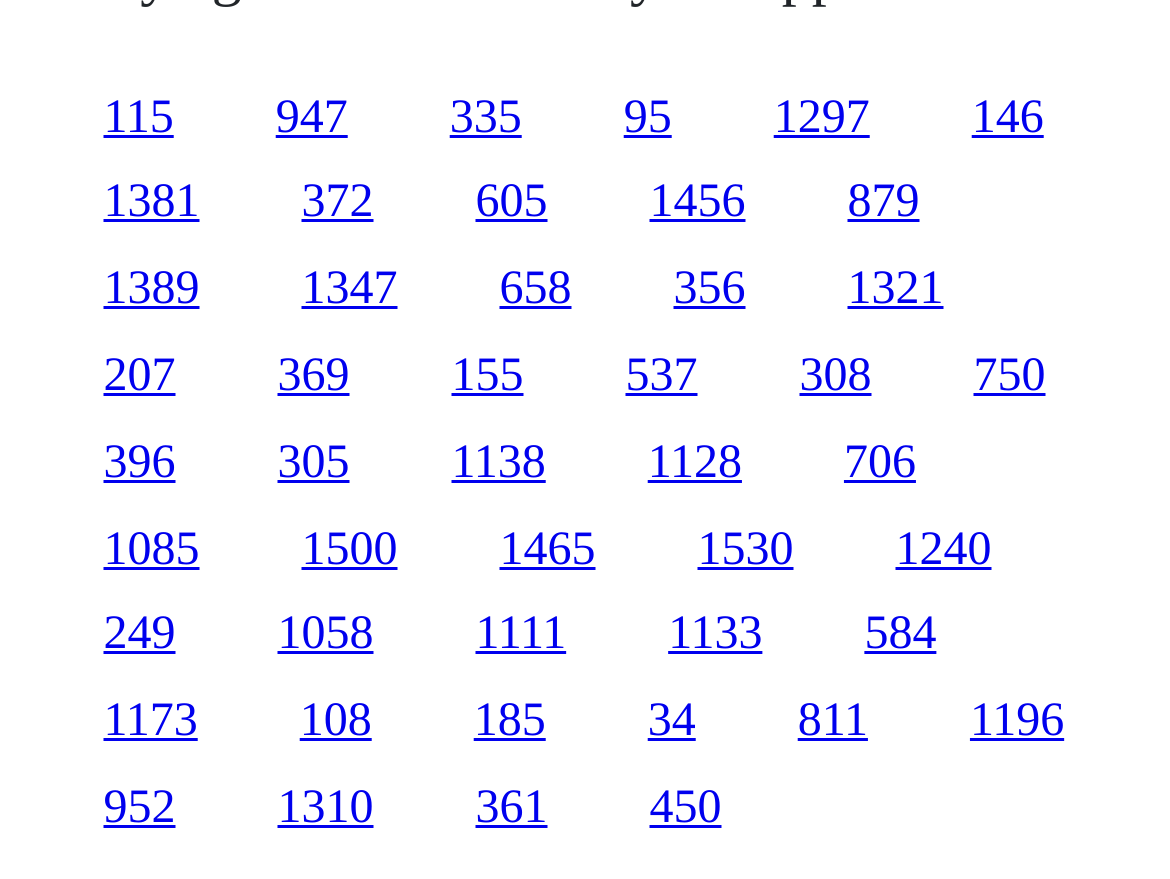Pinpoint the bounding box coordinates of the area that must be clicked to complete this instruction: "click the first link".

[0.088, 0.104, 0.148, 0.162]